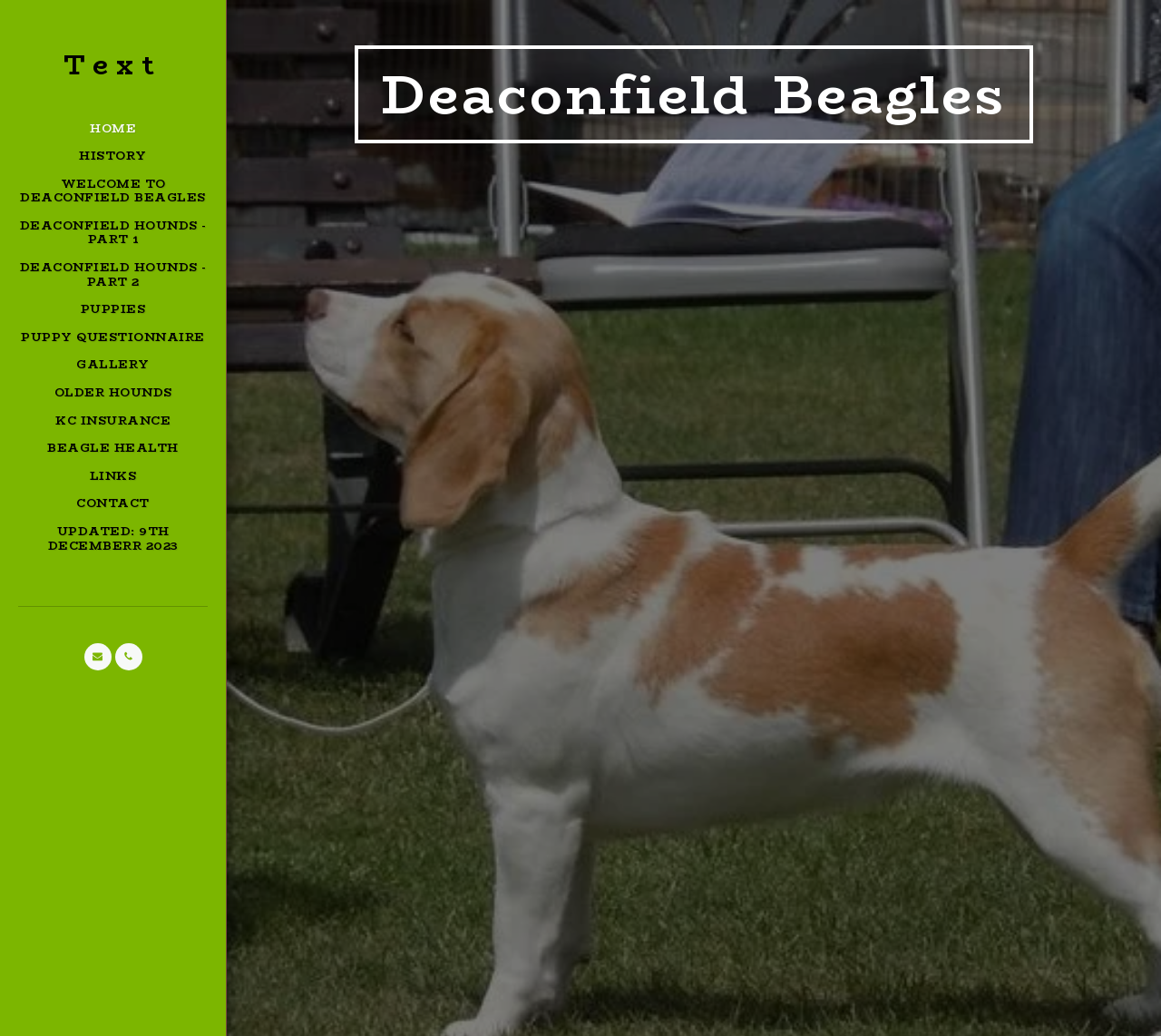What is the last link on the webpage?
Provide a short answer using one word or a brief phrase based on the image.

CONTACT